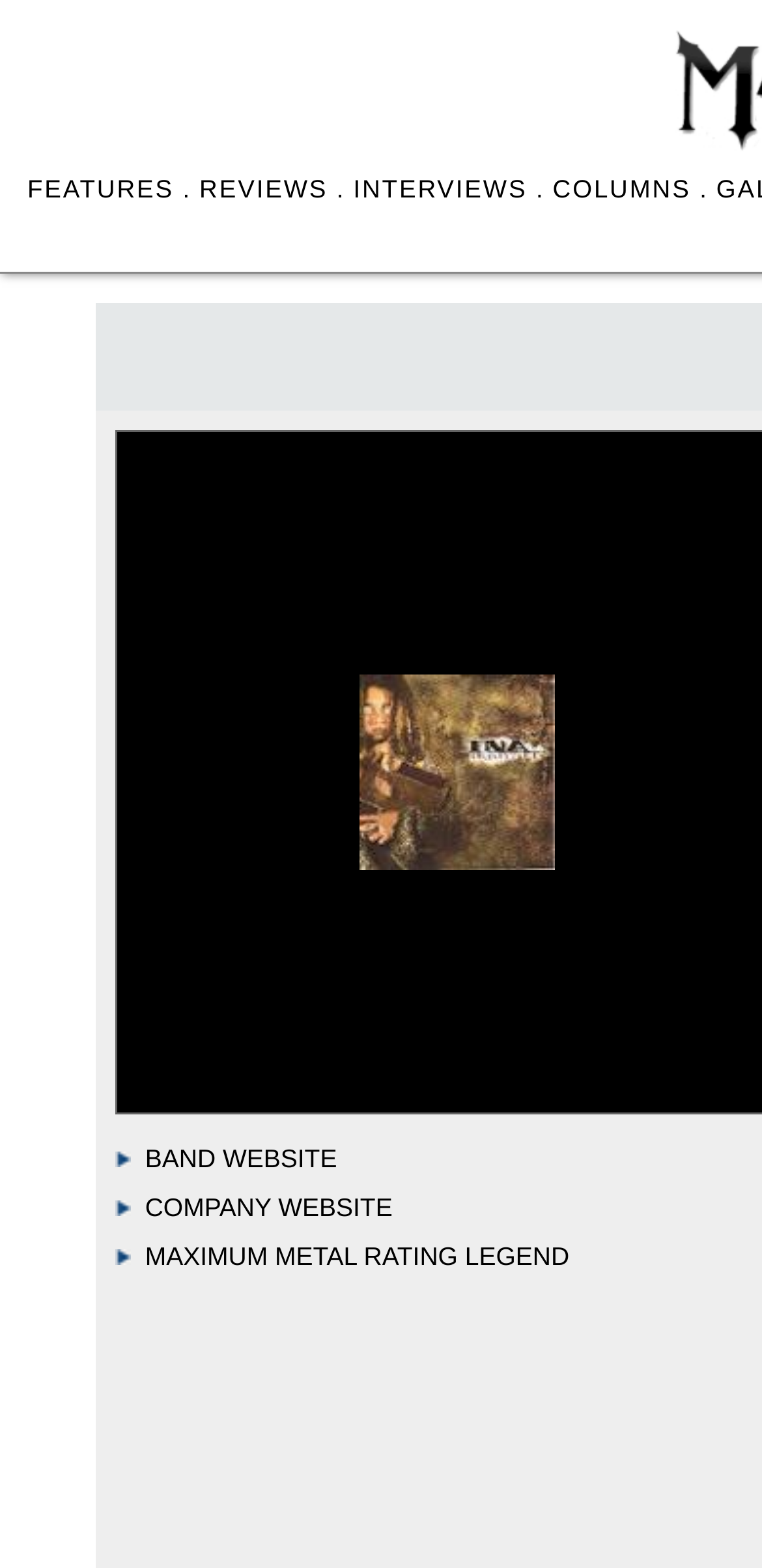Please answer the following question using a single word or phrase: 
What type of content is featured in the 'COLUMNS.' section?

Editorial columns